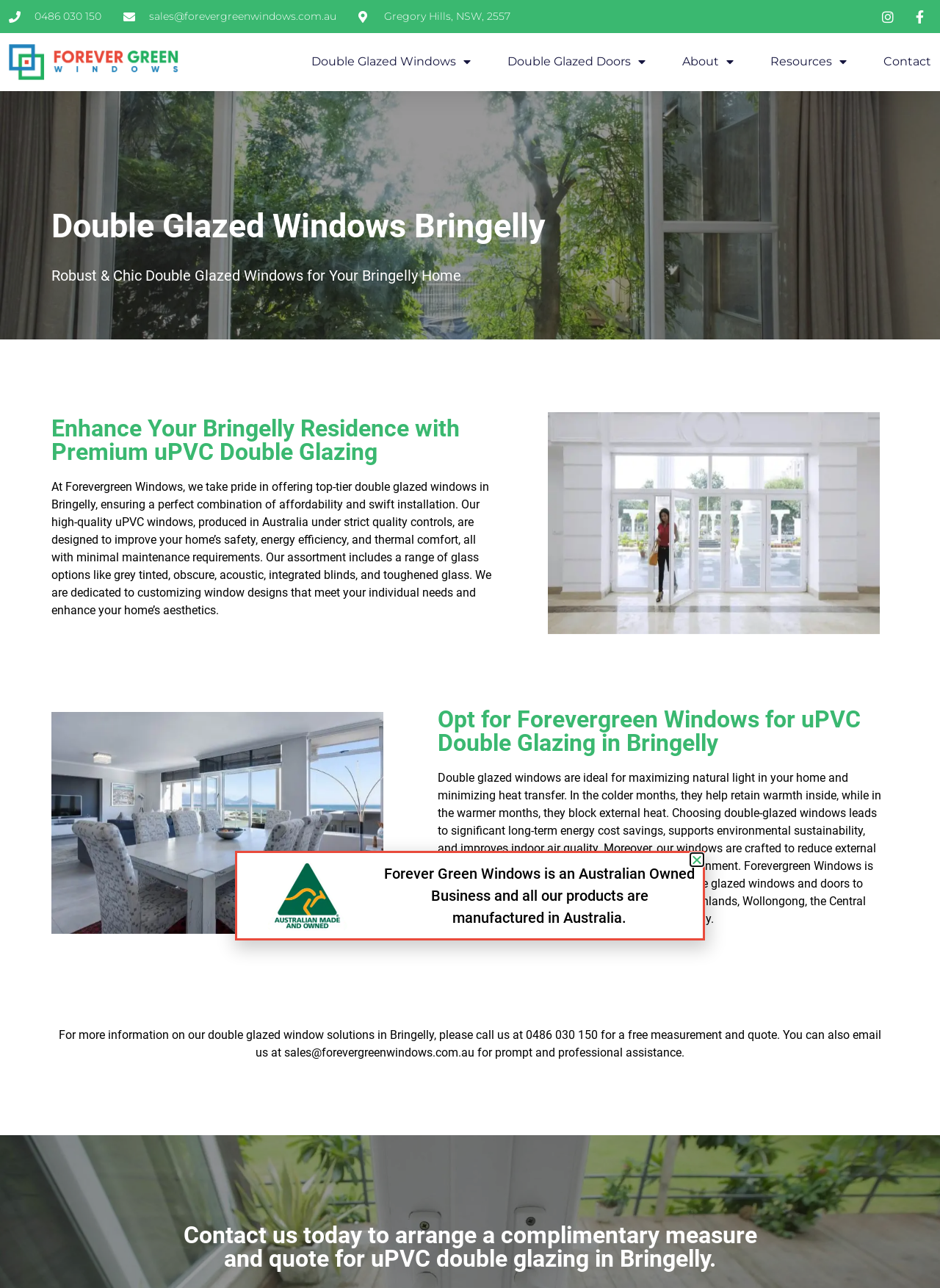What regions does Forevergreen Windows extend its expertise to?
Using the image, answer in one word or phrase.

Sydney, Southern Highlands, etc.